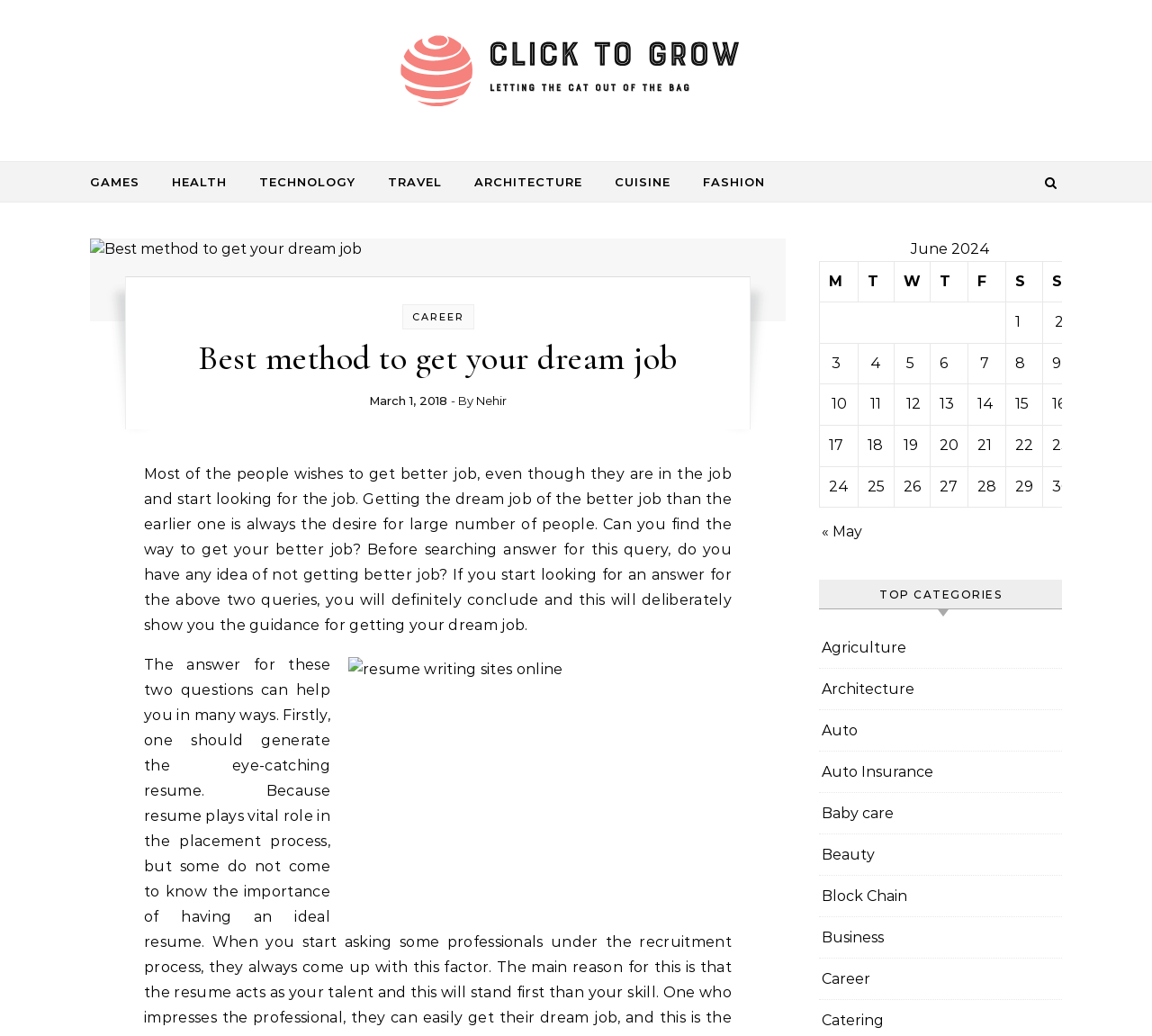Provide a thorough description of this webpage.

The webpage is about getting a dream job, with the title "Best method to get your dream job" at the top. Below the title, there is a header section with links to various categories such as "GAMES", "HEALTH", "TECHNOLOGY", and more. 

To the right of the title, there is a button with an icon. Below the header section, there is a main content area with a heading "Best method to get your dream job" and a paragraph of text discussing how people want to get better jobs. 

There is an image related to resume writing sites online below the paragraph. On the right side of the main content area, there is a table with a calendar for June 2024, showing the days of the week and dates. Each date has a link to a post published on that day.

Below the table, there is a navigation section with links to previous and next months. Further down, there is a heading "TOP CATEGORIES" followed by a link to "Agriculture" and possibly other categories.